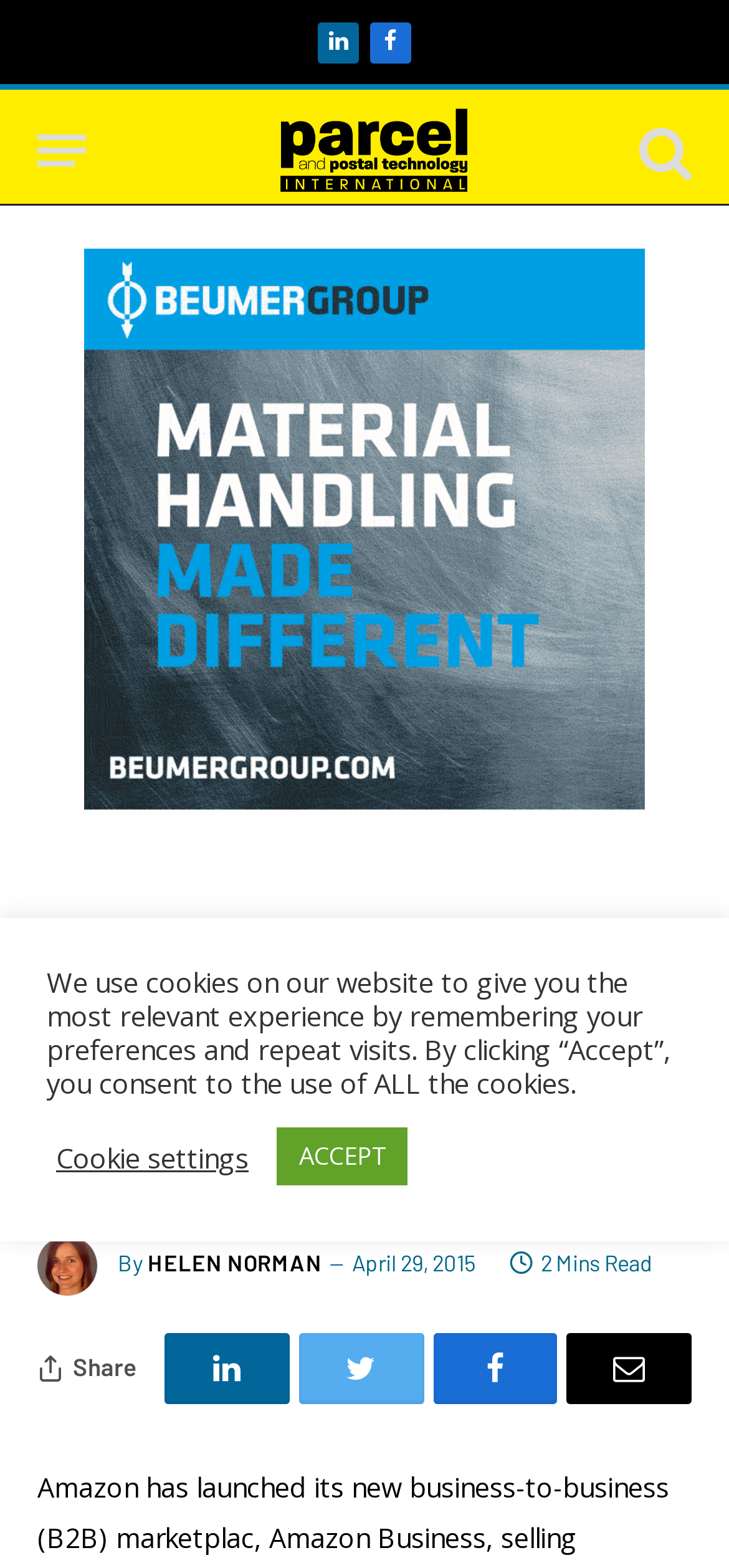Please identify the webpage's heading and generate its text content.

Amazon launches B2B marketplace Amazon Business